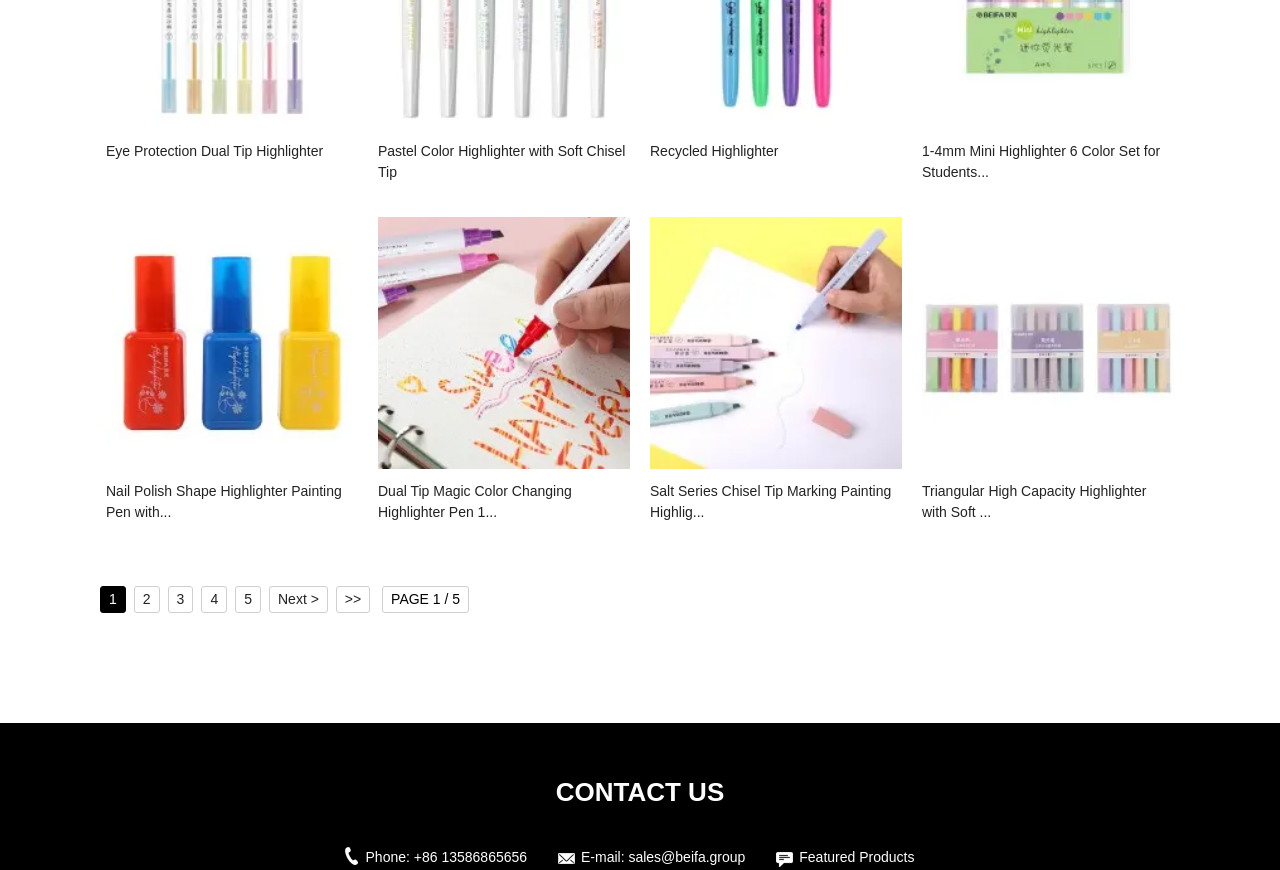Pinpoint the bounding box coordinates of the area that must be clicked to complete this instruction: "Click on Next >".

[0.21, 0.673, 0.256, 0.704]